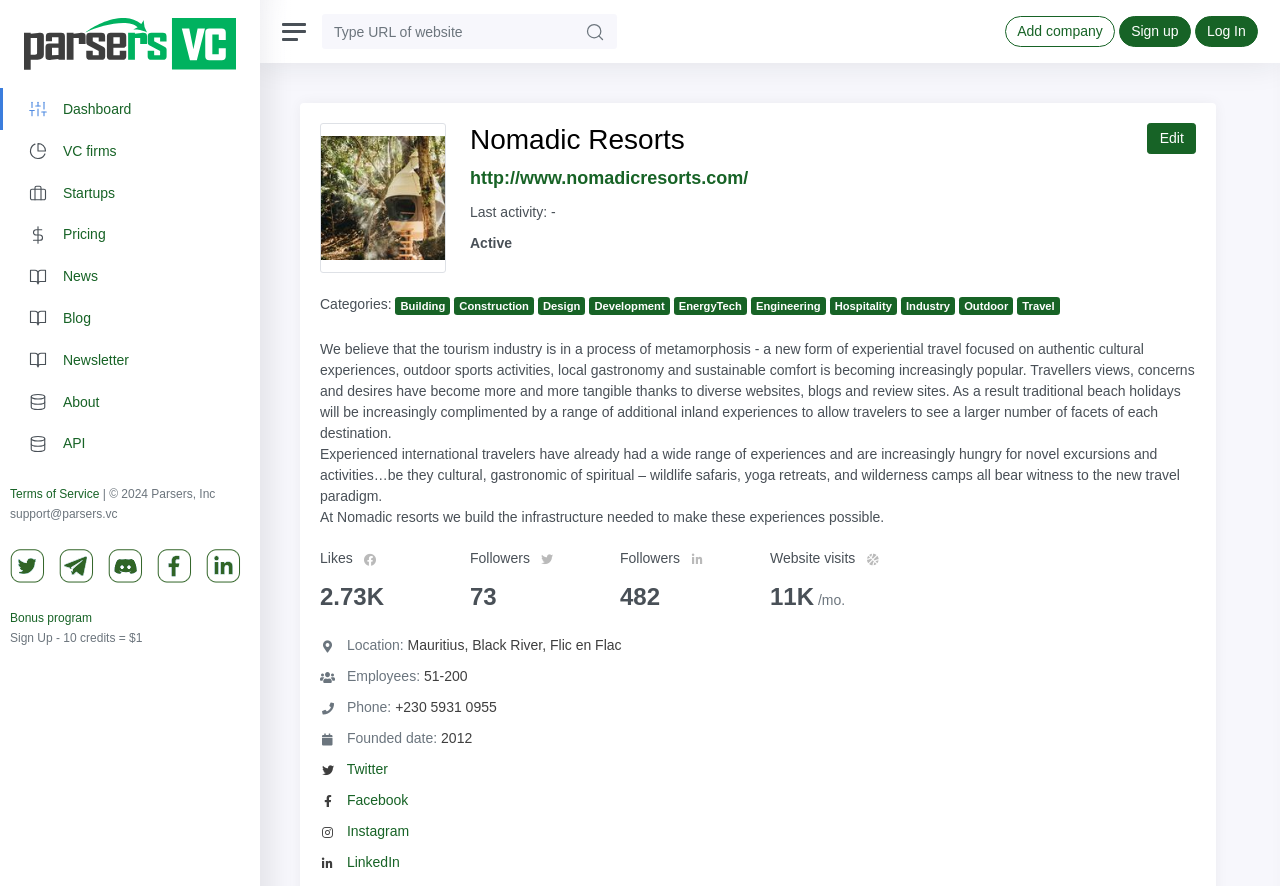Analyze and describe the webpage in a detailed narrative.

The webpage is about Nomadic Resorts, a company that provides experiential travel experiences. At the top of the page, there is a logo and a navigation menu with links to various sections, including Dashboard, VC firms, Startups, Pricing, News, Blog, Newsletter, About, and API. Below the navigation menu, there is a search bar with a search button.

On the left side of the page, there is a section with links to add a company, sign up, and log in. Below this section, there is a heading with the company name, Nomadic Resorts, and a link to edit the profile. There is also a link to the company's website and a description of the company's last activity.

The main content of the page is divided into several sections. The first section describes the company's categories, including Building, Construction, Design, Development, EnergyTech, Engineering, Hospitality, Industry, Outdoor, and Travel. The second section provides a detailed description of the company's vision and mission, stating that they believe the tourism industry is undergoing a transformation and that they aim to provide authentic cultural experiences, outdoor sports activities, local gastronomy, and sustainable comfort.

The third section displays various statistics about the company, including the number of likes, followers, website visits, and location. The location is specified as Mauritius, Black River, Flic en Flac. The section also provides information about the number of employees, which is between 51-200, and the company's phone number.

At the bottom of the page, there are links to the company's social media profiles, including Twitter, Facebook, Instagram, and LinkedIn. There is also a copyright notice and a link to the terms of service.